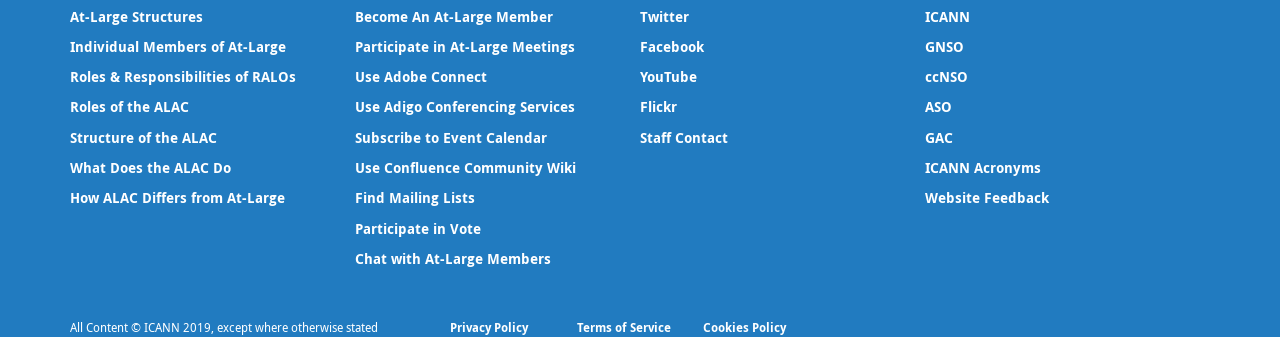What is the copyright information for the webpage content?
Based on the image, answer the question with as much detail as possible.

The webpage has a static text at the bottom stating 'All Content © ICANN 2019, except where otherwise stated', which provides the copyright information for the webpage content.